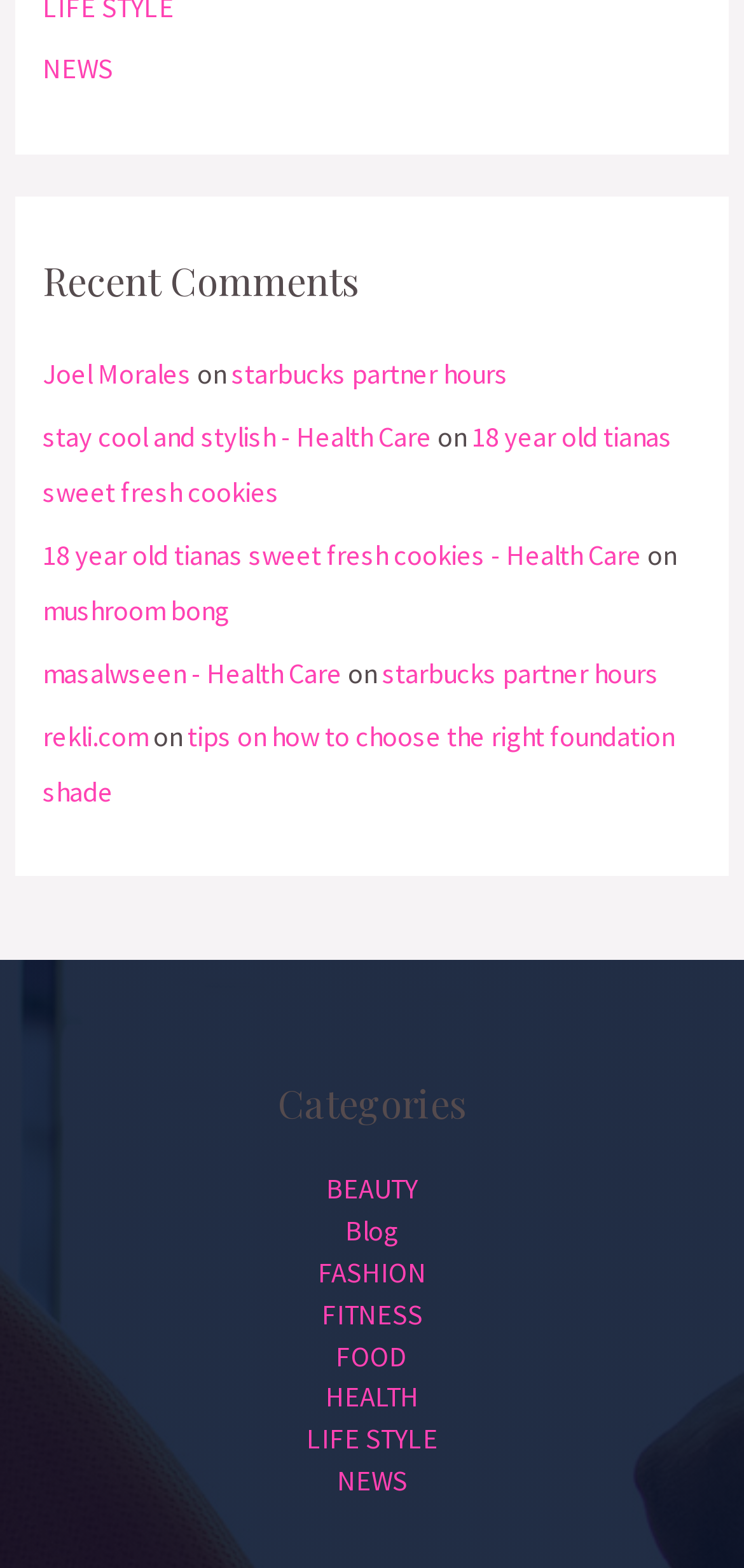Using the provided element description, identify the bounding box coordinates as (top-left x, top-left y, bottom-right x, bottom-right y). Ensure all values are between 0 and 1. Description: BEAUTY

[0.438, 0.747, 0.562, 0.769]